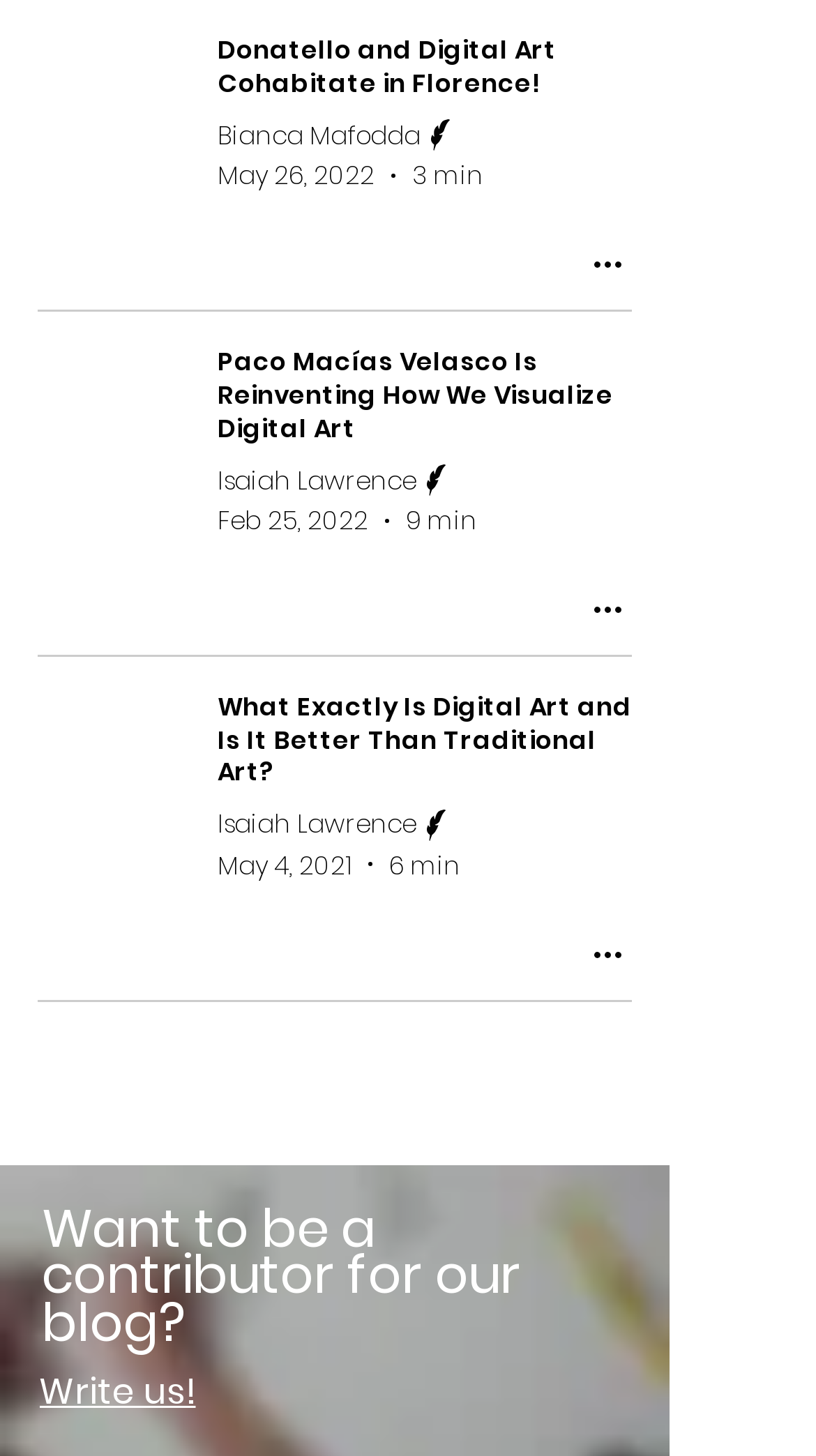Using the details in the image, give a detailed response to the question below:
Who is the author of the first article?

I looked at the first 'article' element [441] and found a 'generic' element [524] with the text 'Bianca Mafodda', which is likely the author of the article.